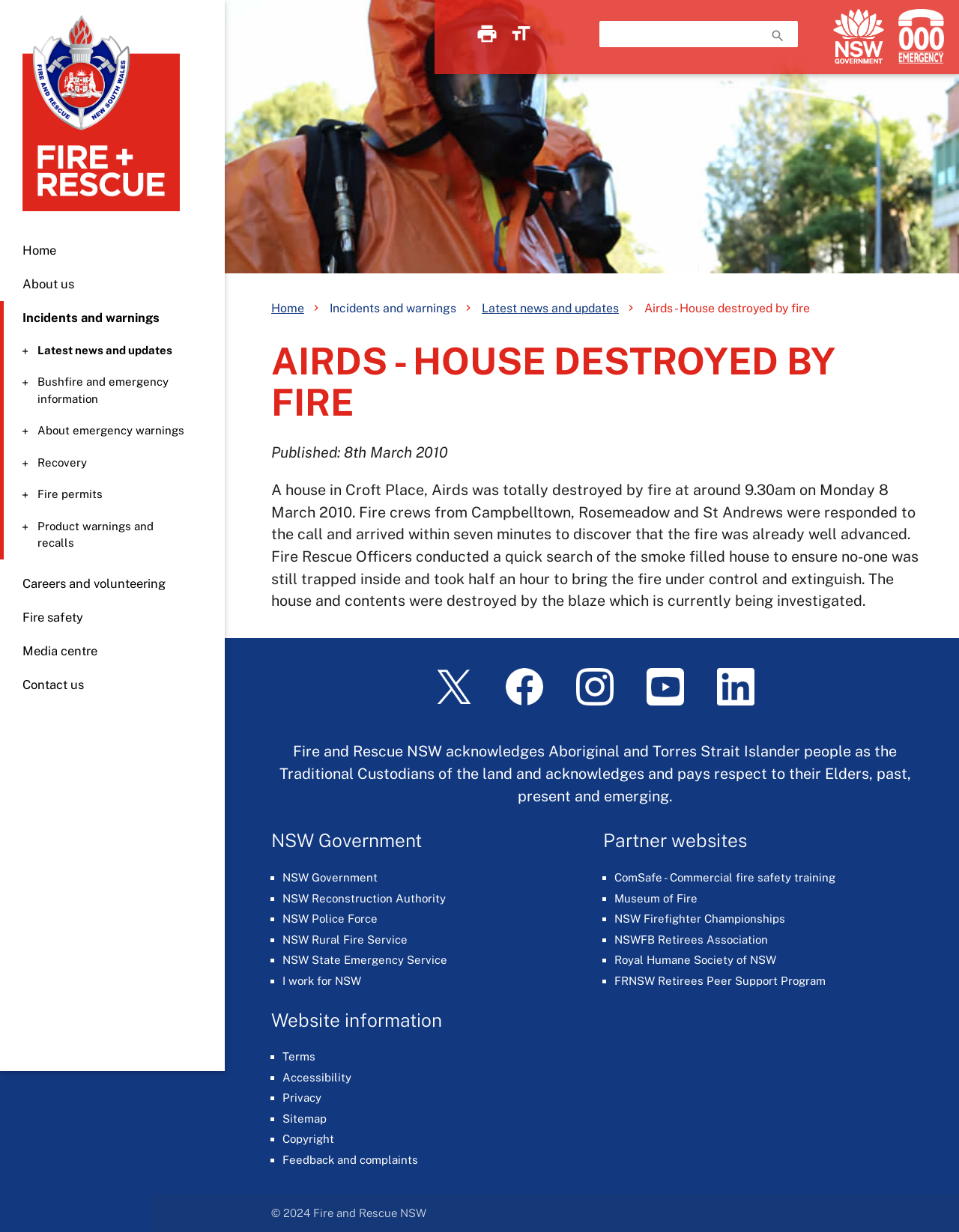Utilize the information from the image to answer the question in detail:
What is the acknowledgement made by Fire and Rescue NSW?

Based on the static text 'Fire and Rescue NSW acknowledges Aboriginal and Torres Strait Islander people as the Traditional Custodians of the land and acknowledges and pays respect to their Elders, past, present and emerging.', I can conclude that Fire and Rescue NSW acknowledges Aboriginal and Torres Strait Islander people as the Traditional Custodians of the land.